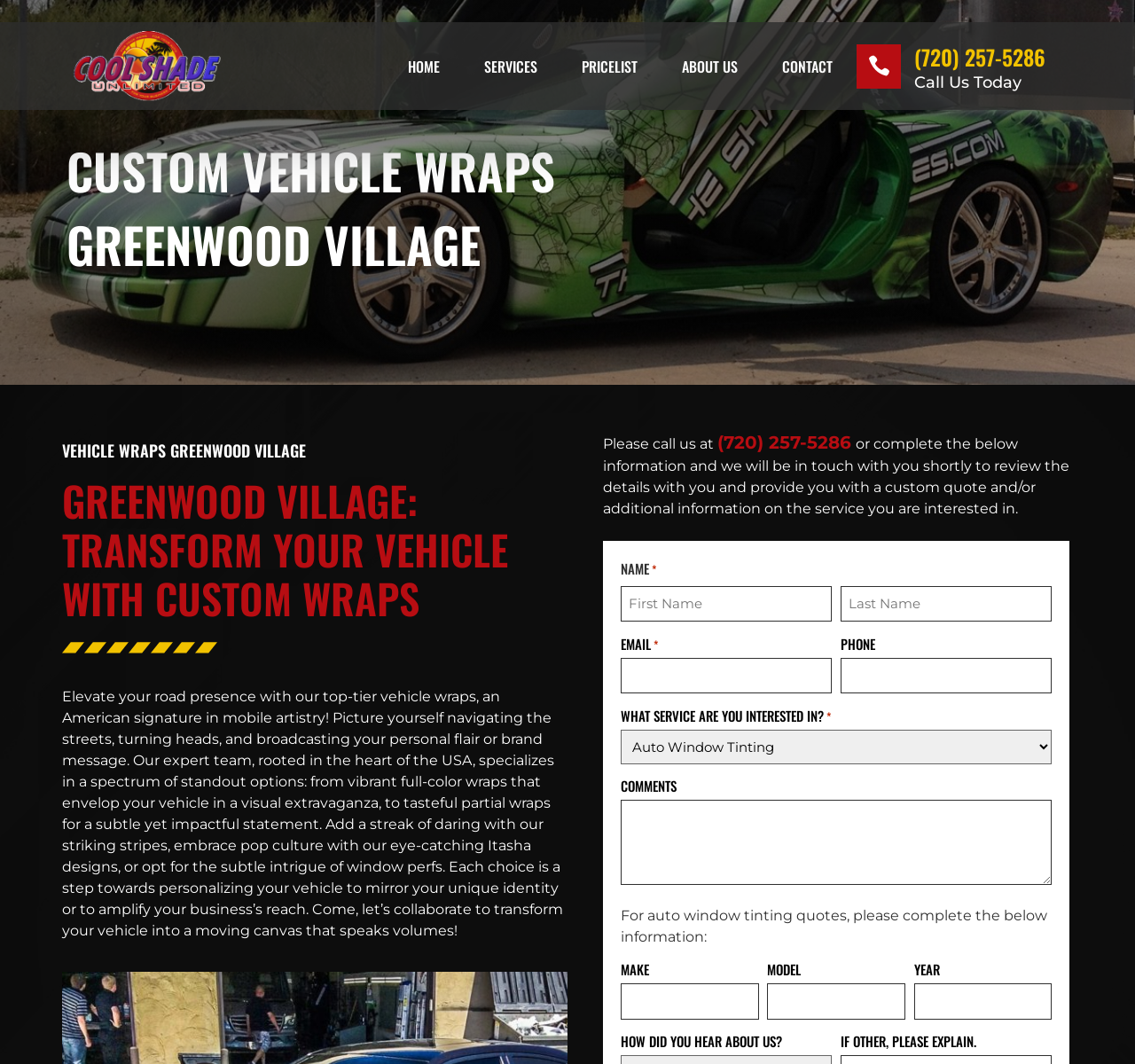What is the purpose of the 'WHAT SERVICE ARE YOU INTERESTED IN?' field?
Answer the question in as much detail as possible.

I found this field by looking at the combobox element with the text 'WHAT SERVICE ARE YOU INTERESTED IN? *', which suggests that it's a field to select a service. The asterisk symbol indicates that it's a required field.